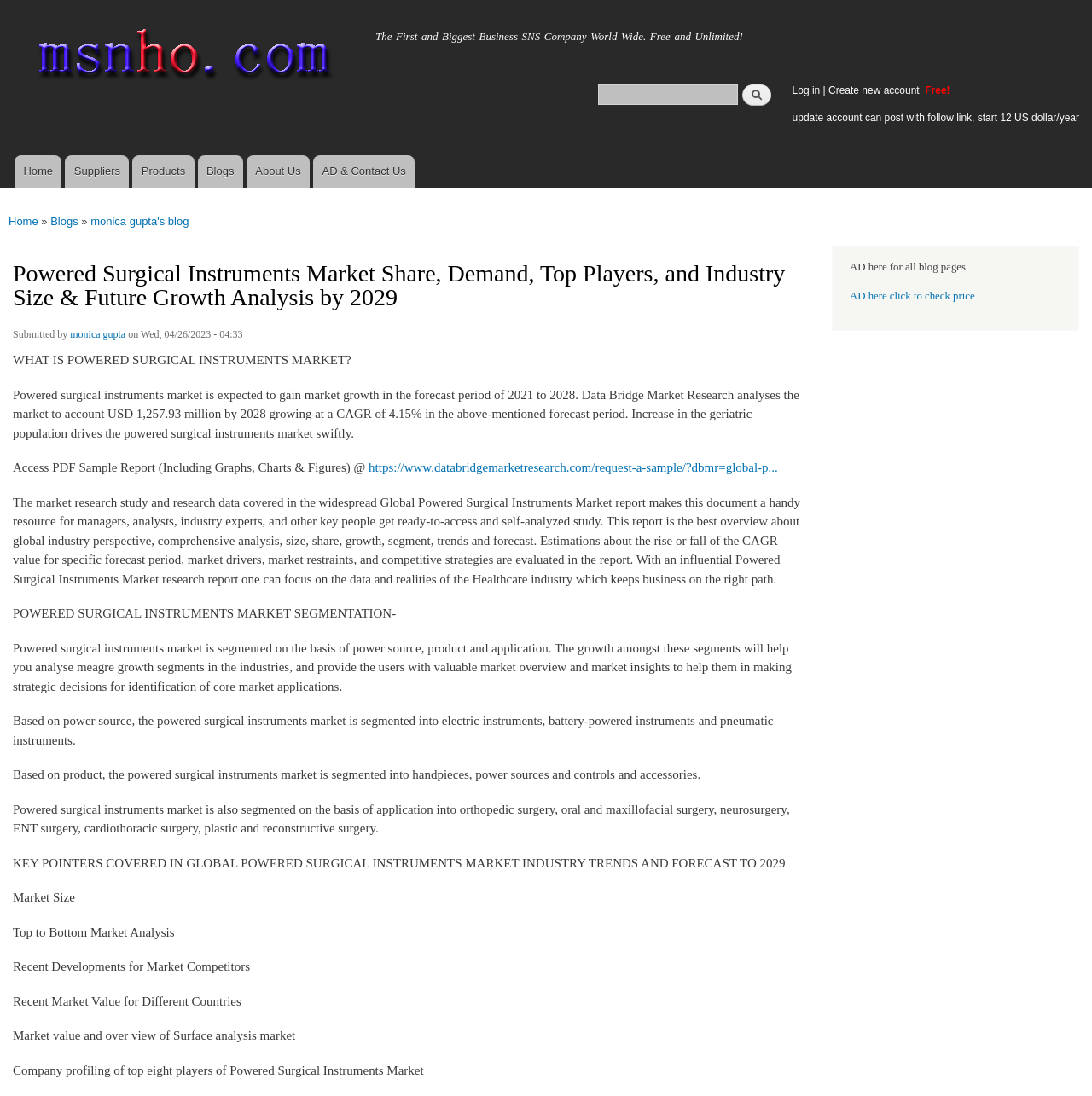Please identify the bounding box coordinates of the element I should click to complete this instruction: 'Log in to the website'. The coordinates should be given as four float numbers between 0 and 1, like this: [left, top, right, bottom].

[0.725, 0.077, 0.751, 0.088]